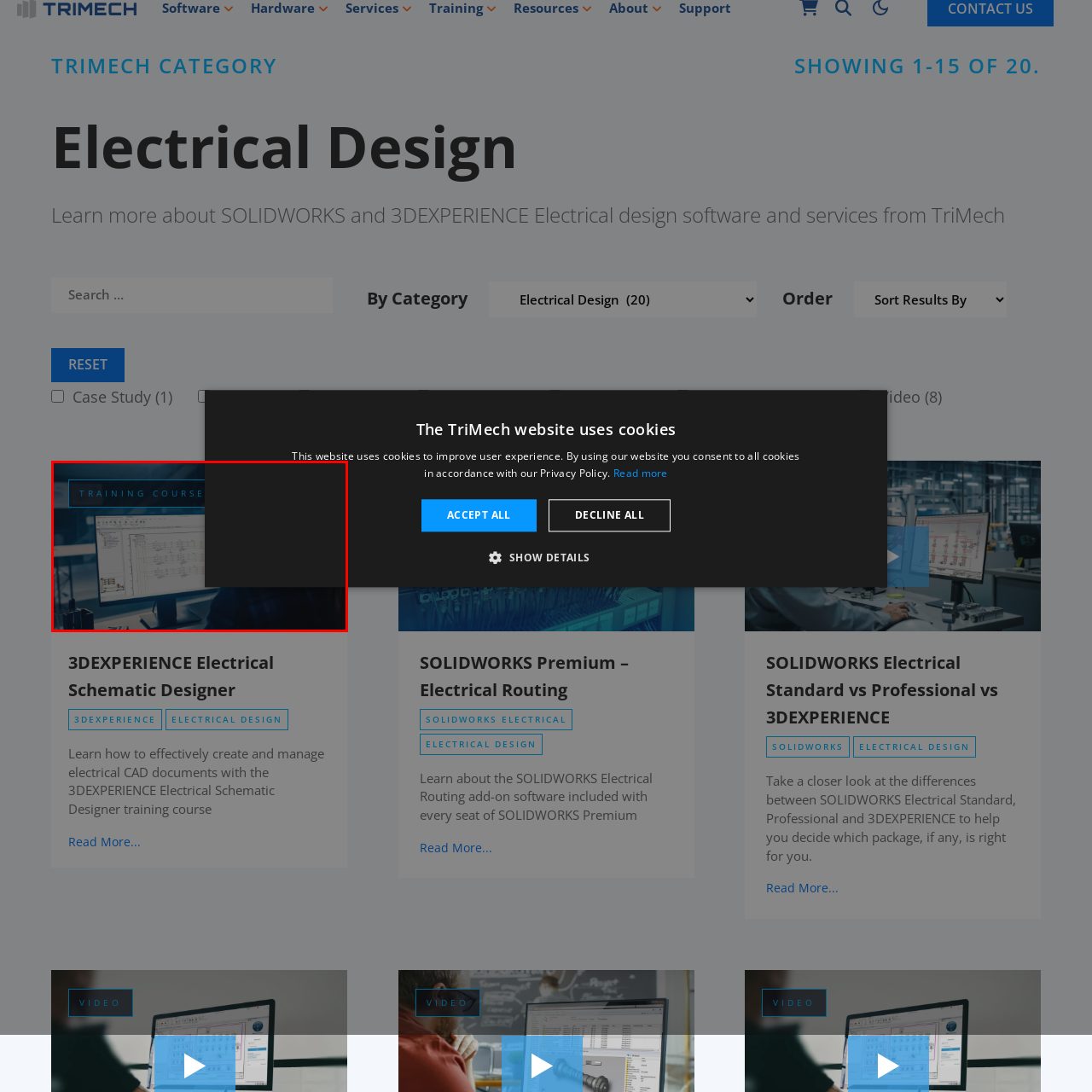Inspect the image surrounded by the red border and give a one-word or phrase answer to the question:
What software is being used in the image?

3DEXPERIENCE Electrical Schematic Designer